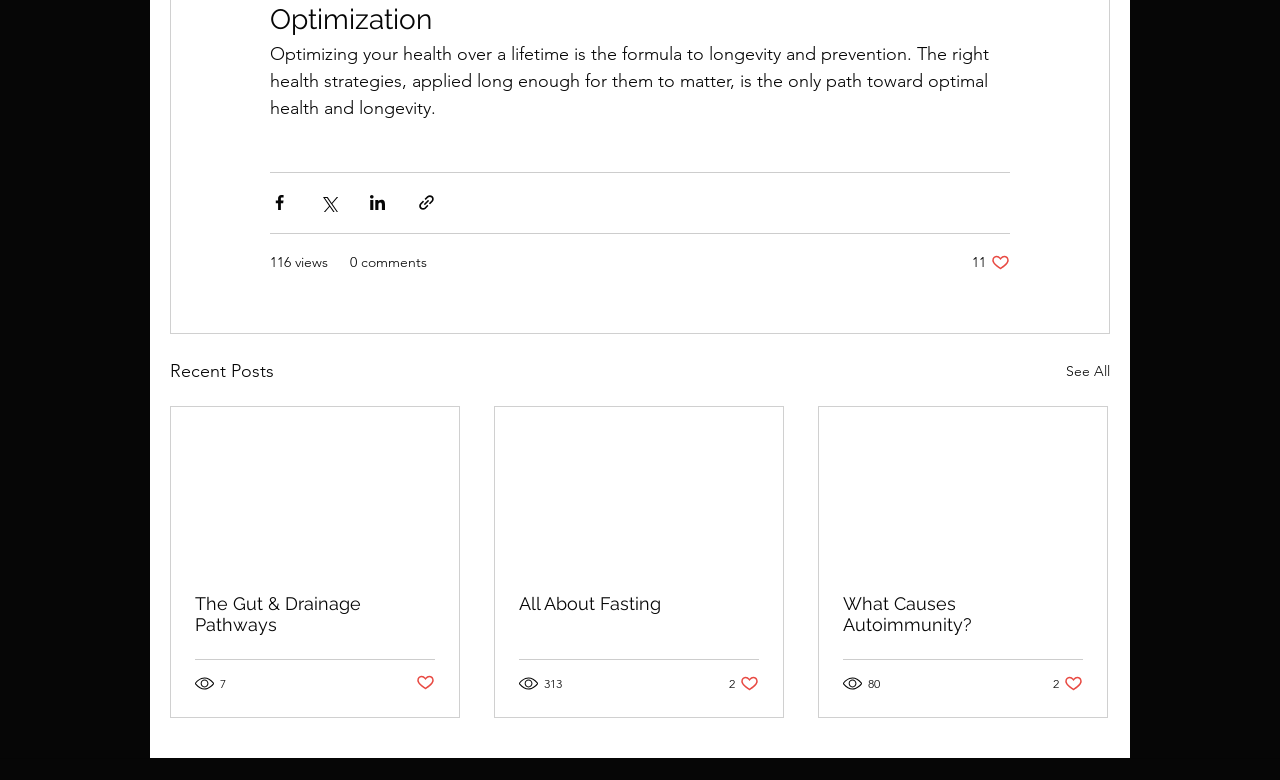Determine the bounding box coordinates for the area that needs to be clicked to fulfill this task: "Share via Facebook". The coordinates must be given as four float numbers between 0 and 1, i.e., [left, top, right, bottom].

[0.211, 0.248, 0.226, 0.272]